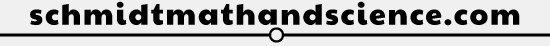What is the background of the logo?
Offer a detailed and full explanation in response to the question.

The logo has a crisp design against a light background, which enhances the visual appeal and makes the logo stand out on the webpage.